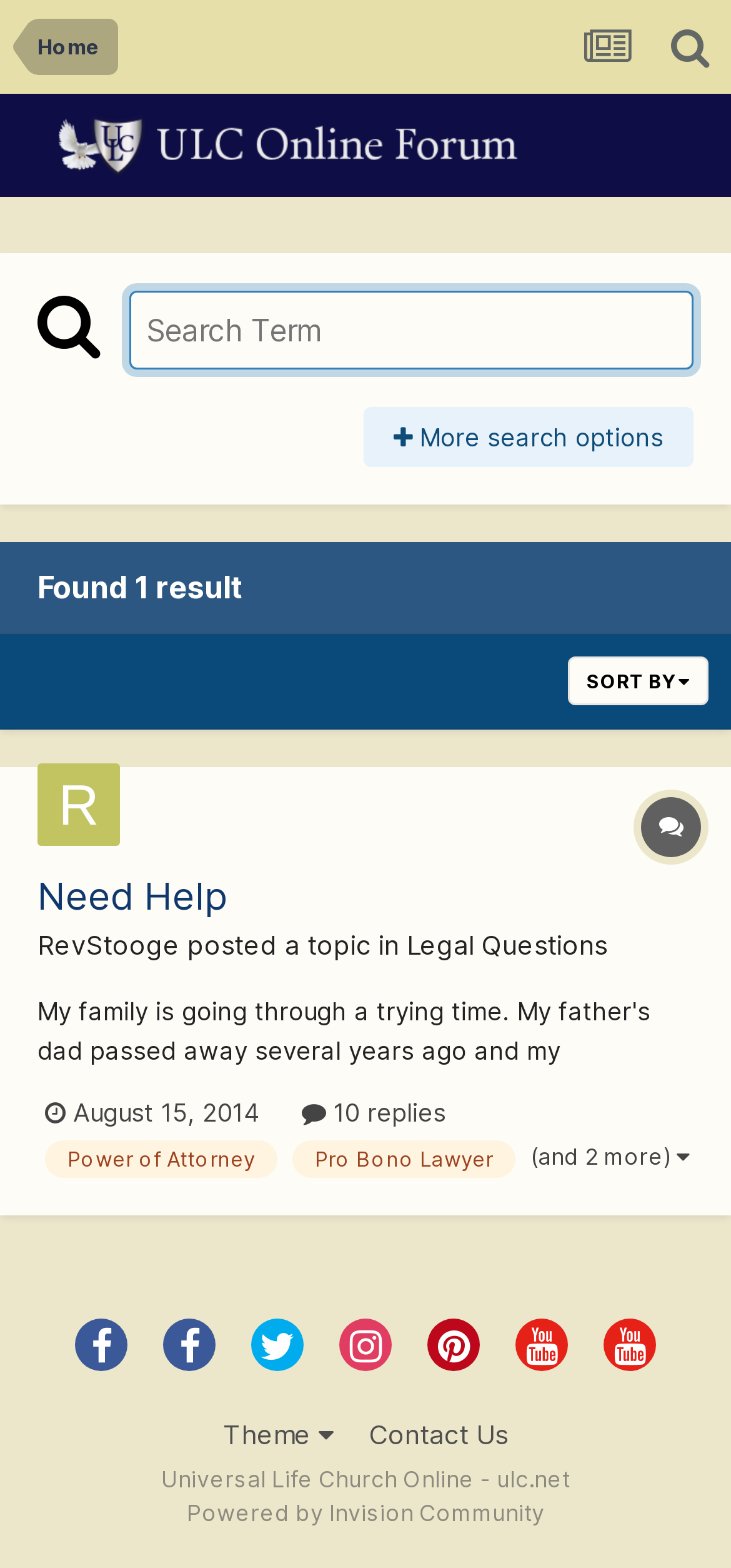What is the topic of the first result?
Please answer the question as detailed as possible.

I looked at the first result and found the heading 'Need Help', which indicates the topic of the first result.